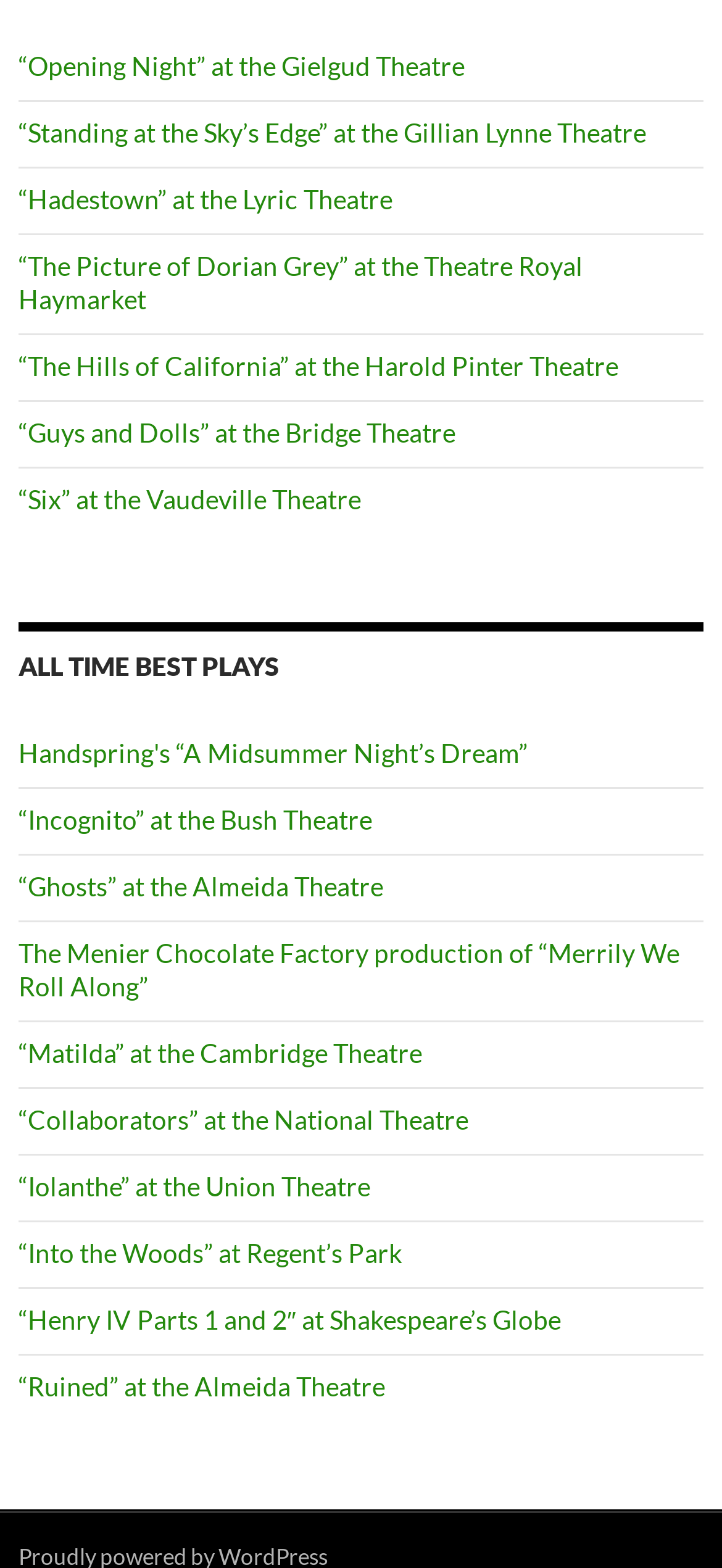How many links are under 'All time best plays'?
Please use the image to provide an in-depth answer to the question.

Under the navigation 'All time best plays', there are 15 links to different plays, including 'Handspring's “A Midsummer Night’s Dream”', '“Incognito” at the Bush Theatre', and so on.